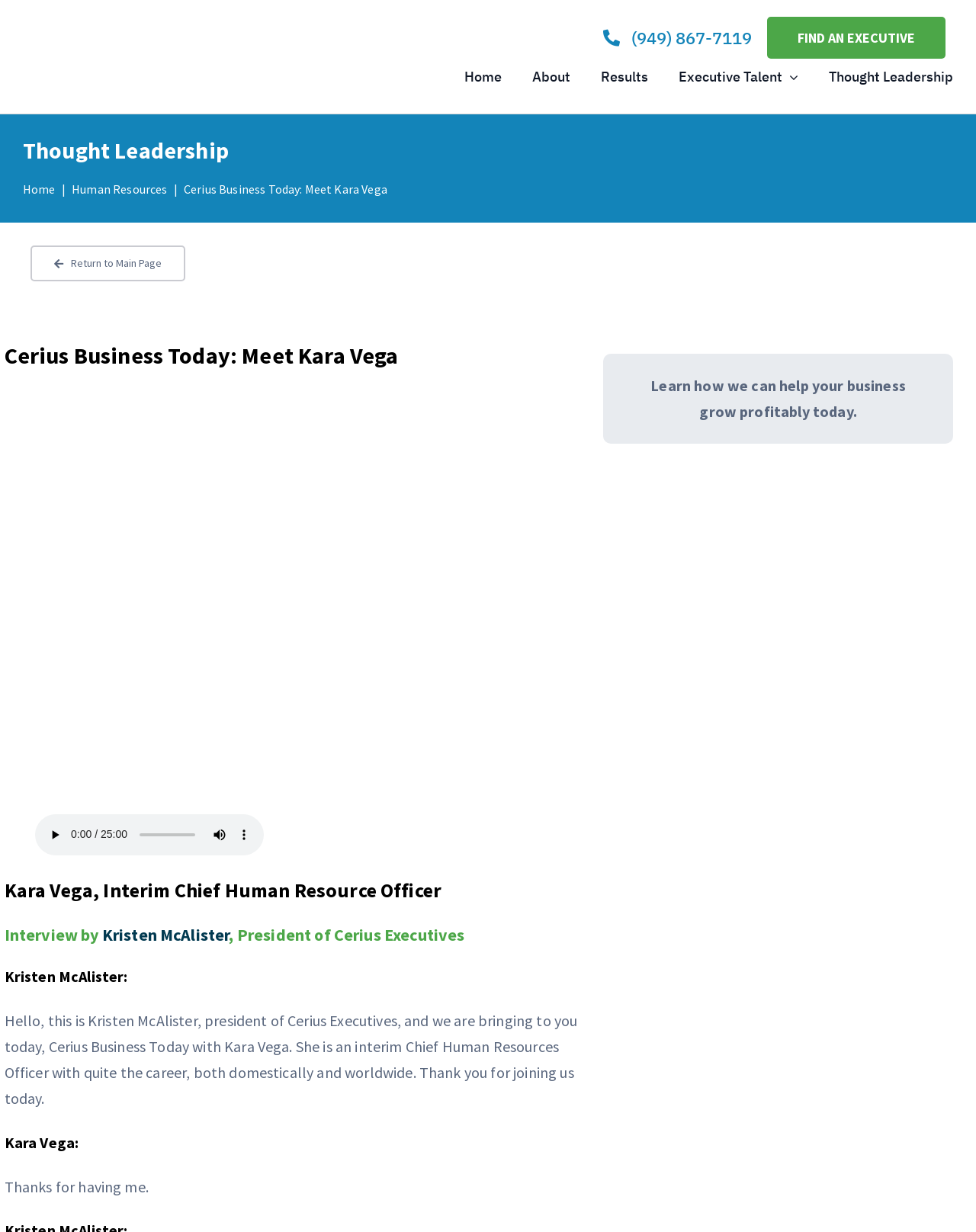Please identify the coordinates of the bounding box for the clickable region that will accomplish this instruction: "Find an executive".

[0.786, 0.014, 0.969, 0.048]